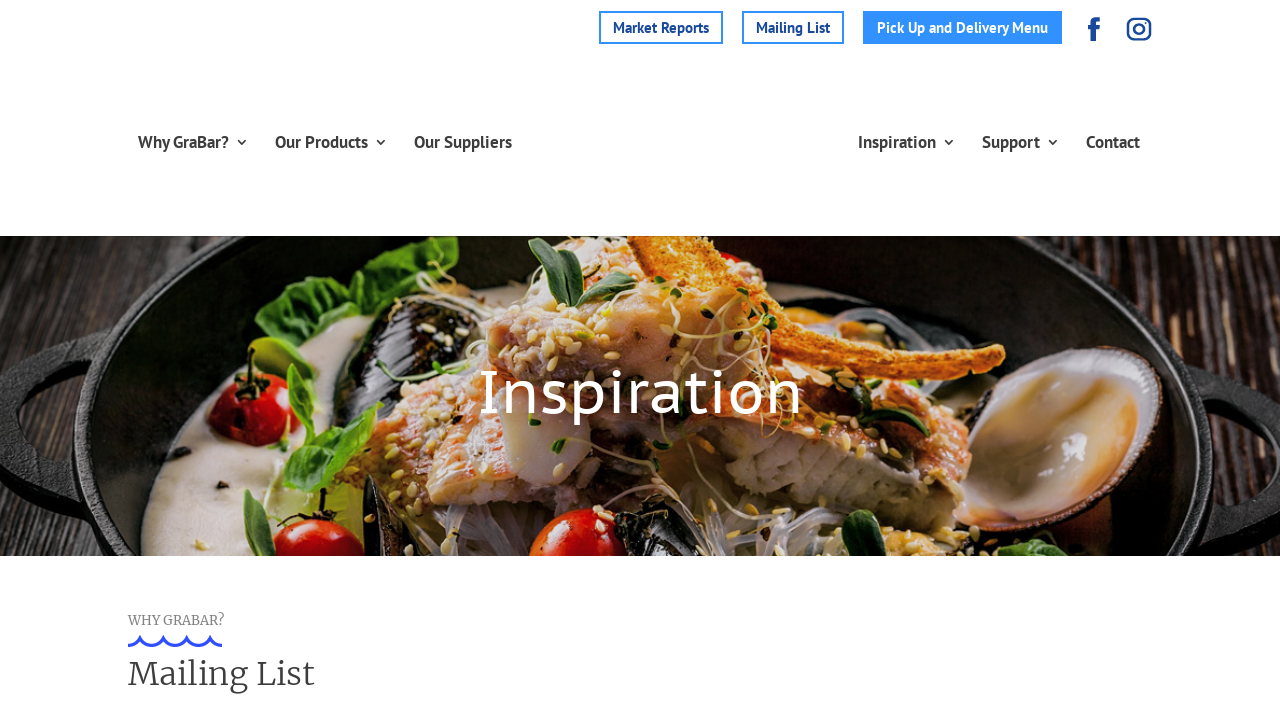What is the section below 'Why GraBar?' about?
Answer with a single word or phrase, using the screenshot for reference.

Inspiration